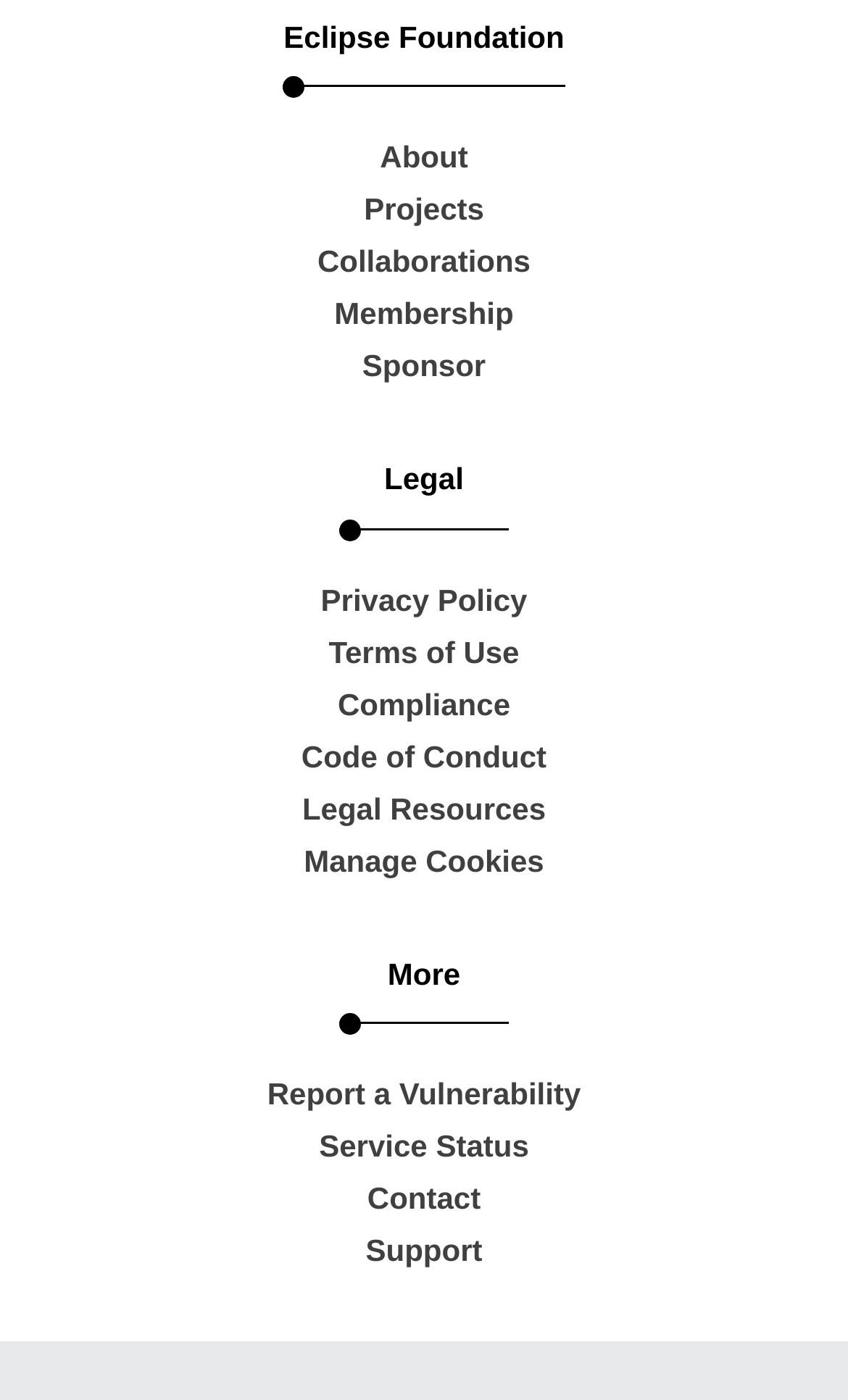Based on the element description, predict the bounding box coordinates (top-left x, top-left y, bottom-right x, bottom-right y) for the UI element in the screenshot: Compliance

[0.038, 0.484, 0.962, 0.521]